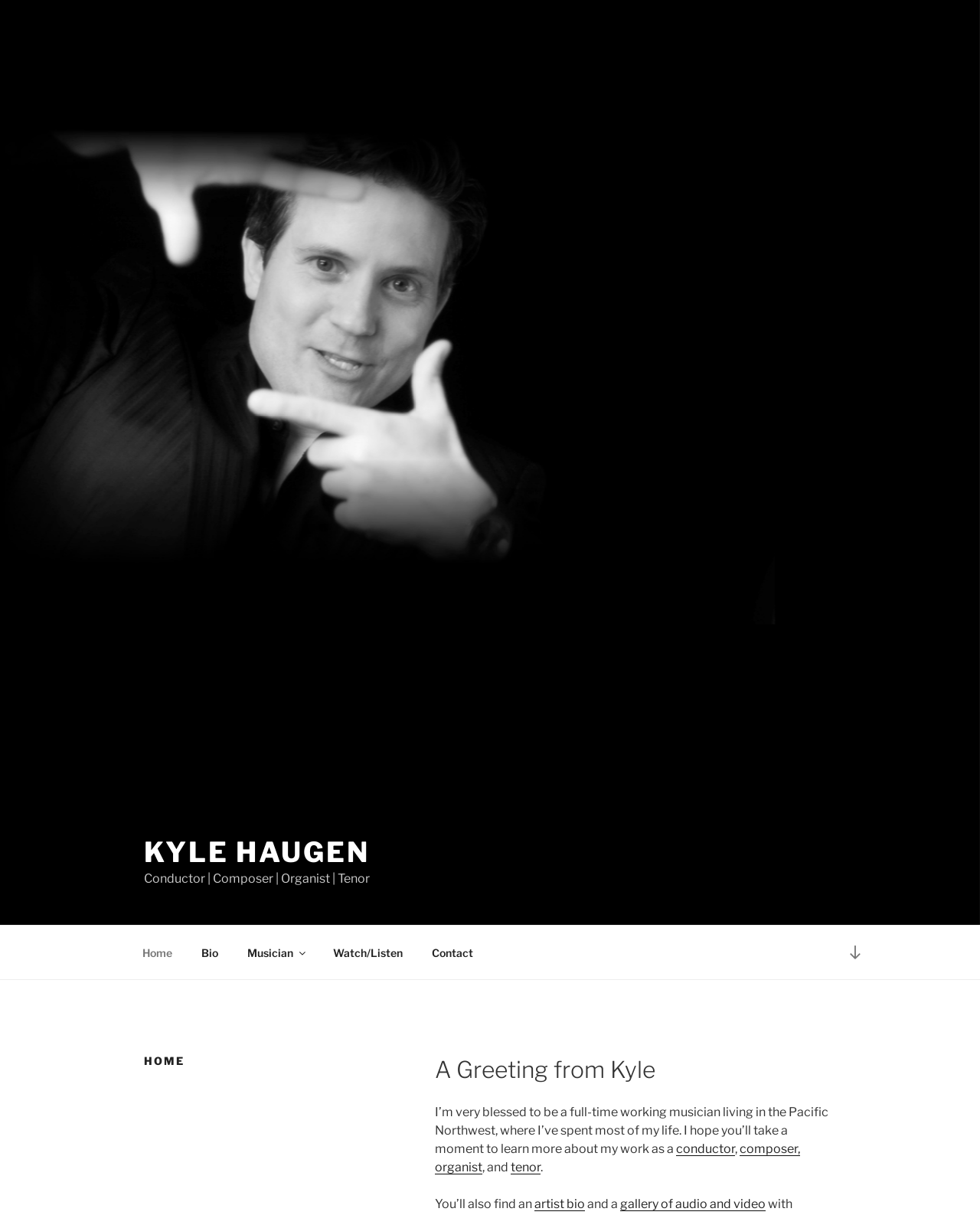Identify the bounding box coordinates for the UI element that matches this description: "gallery of audio and video".

[0.633, 0.985, 0.781, 0.997]